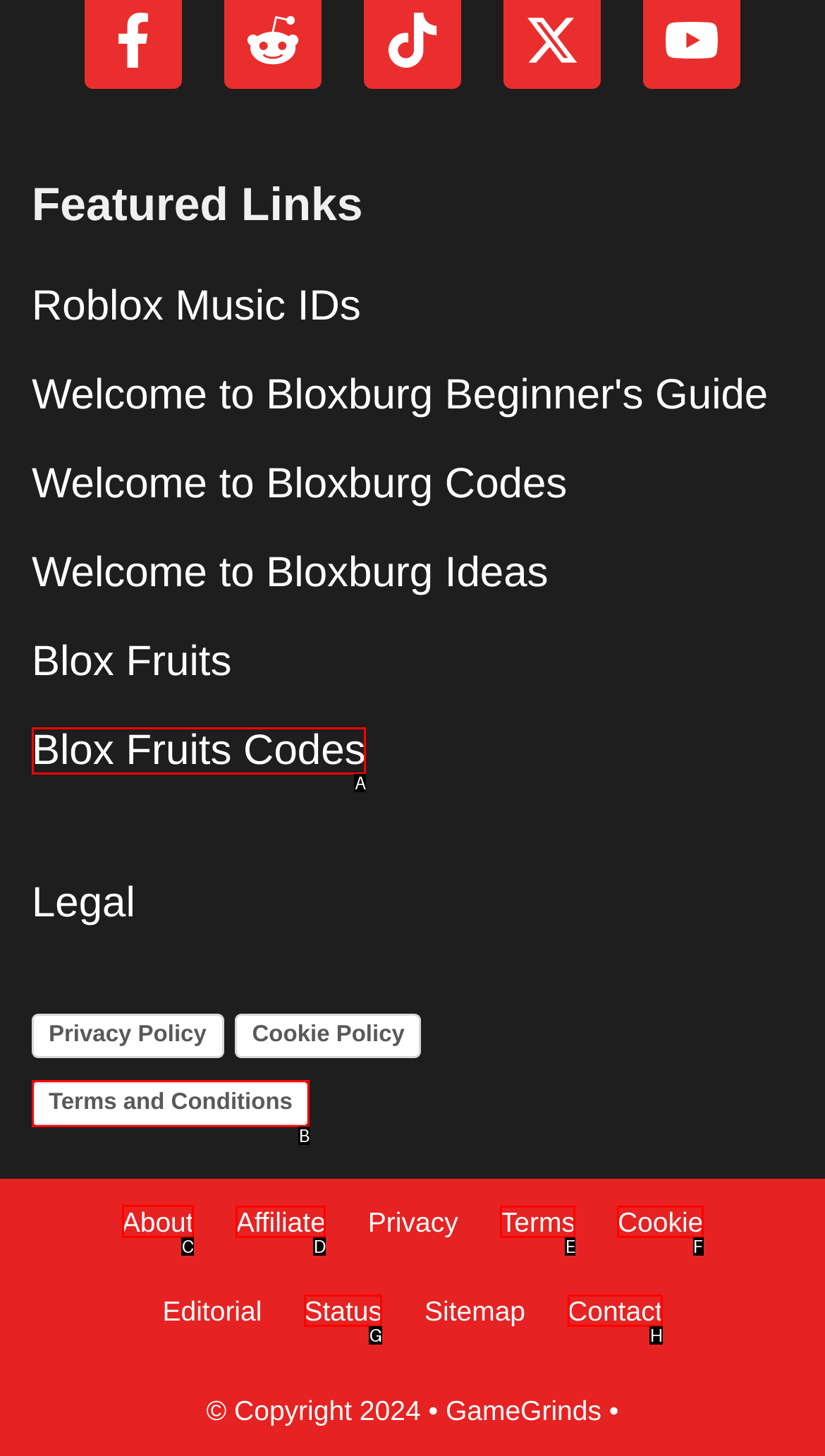Select the proper UI element to click in order to perform the following task: Go to About page. Indicate your choice with the letter of the appropriate option.

C